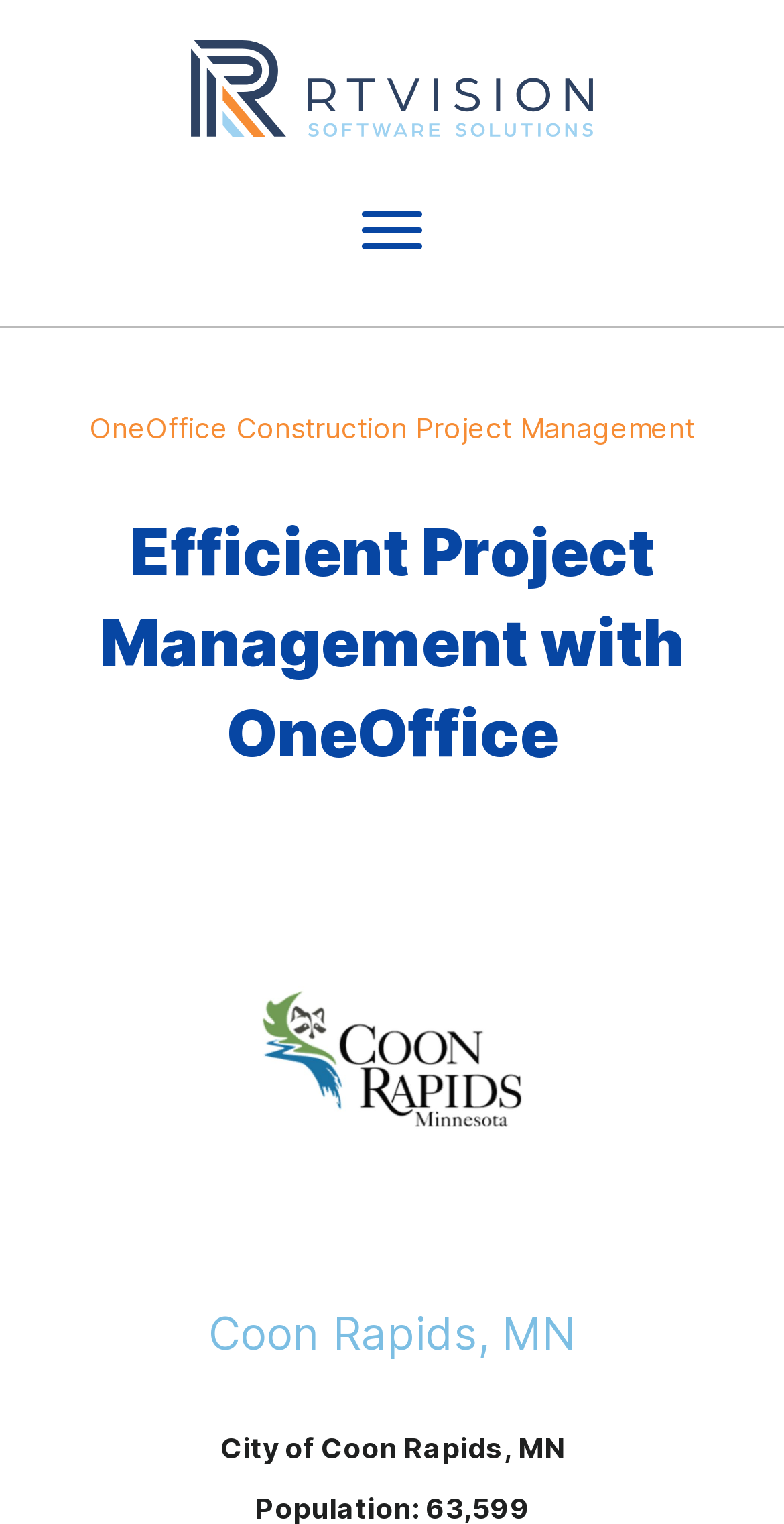Please reply to the following question with a single word or a short phrase:
How long has the city been a customer?

Since 2017